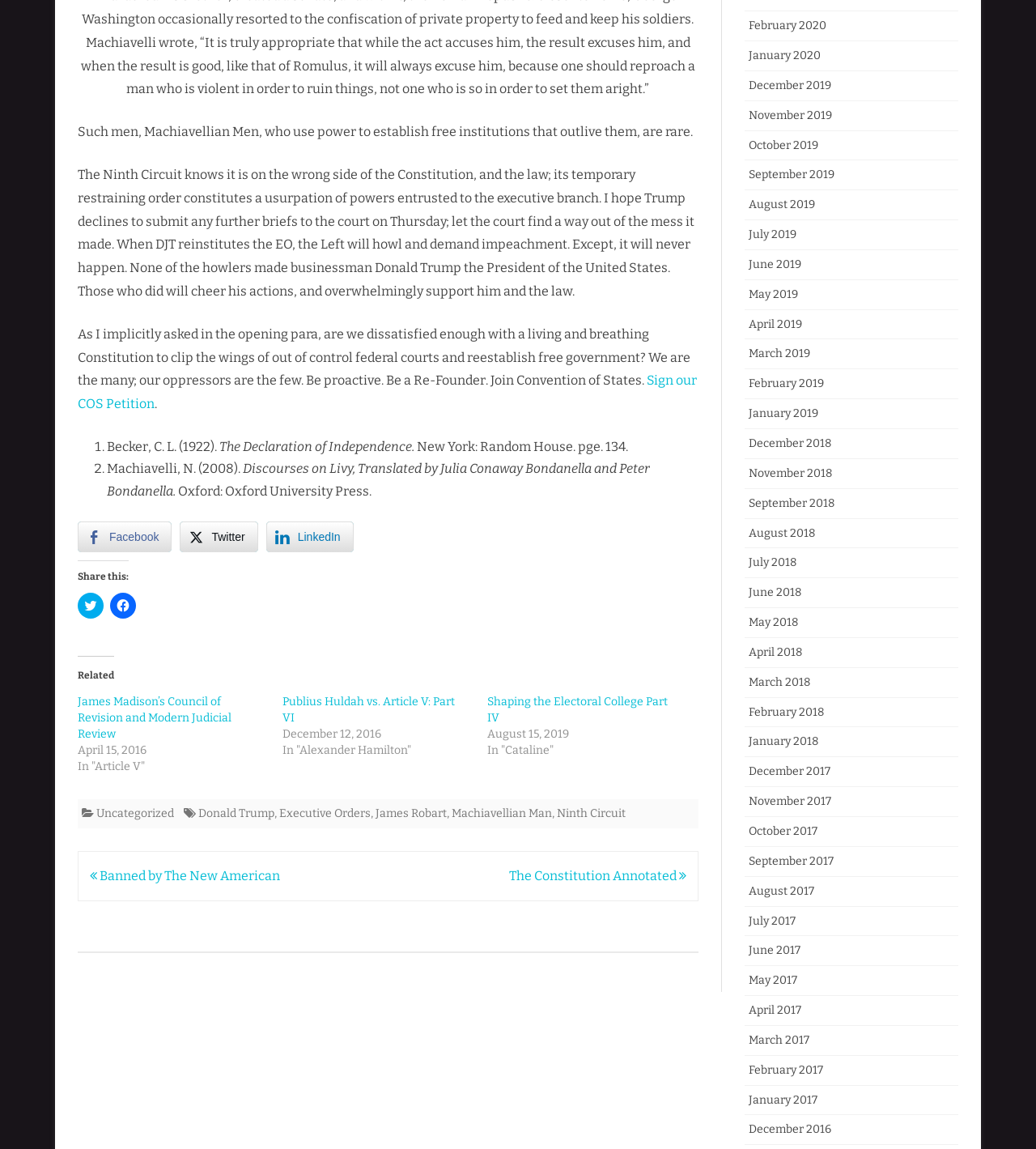By analyzing the image, answer the following question with a detailed response: What is the purpose of the 'Sign our COS Petition' link?

The link 'Sign our COS Petition' is placed below the text 'Be proactive. Be a Re-Founder. Join Convention of States.' which suggests that the purpose of the link is to join Convention of States.